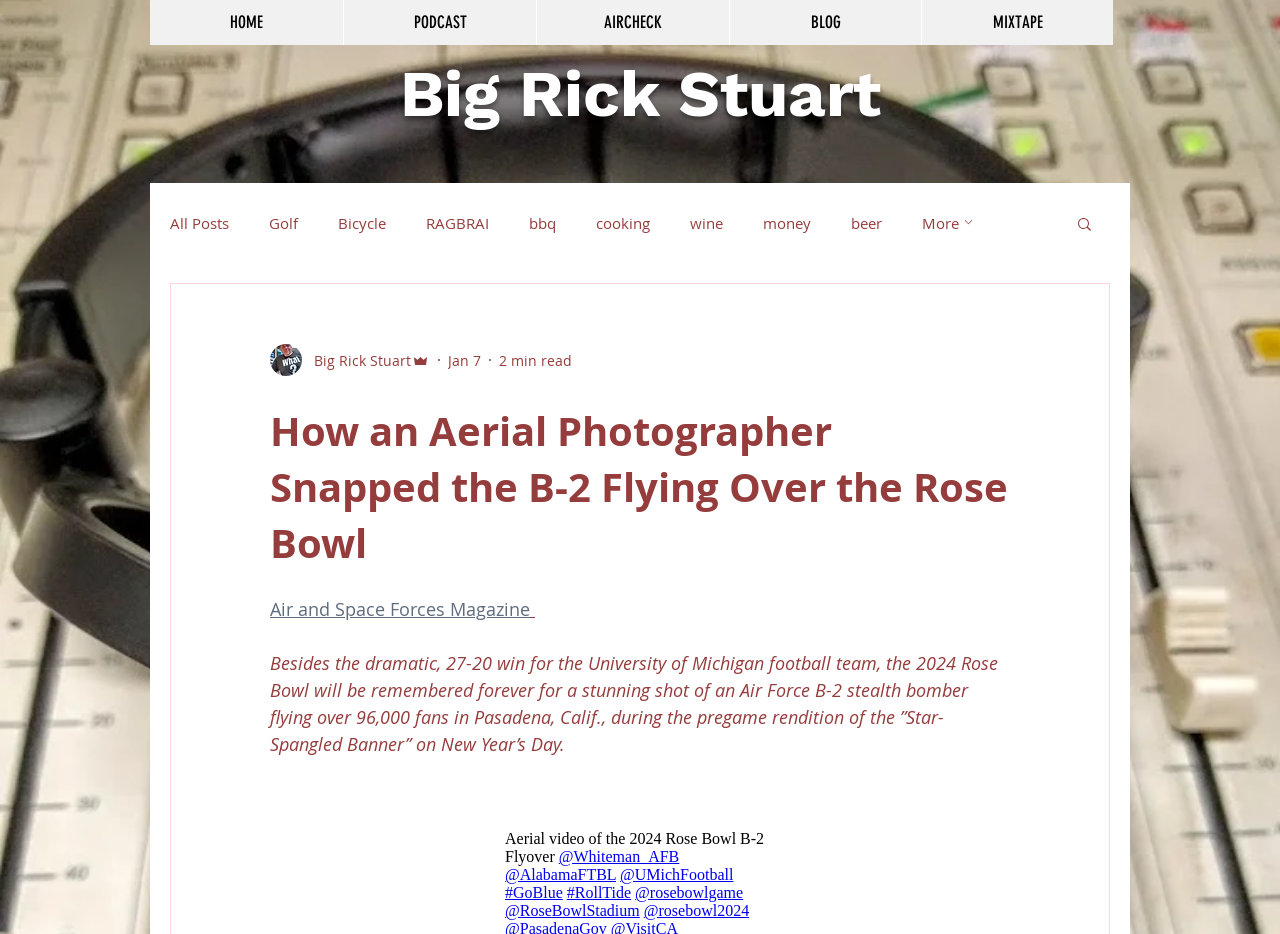Please identify the bounding box coordinates of the element that needs to be clicked to execute the following command: "Click on the HOME link". Provide the bounding box using four float numbers between 0 and 1, formatted as [left, top, right, bottom].

[0.117, 0.0, 0.268, 0.048]